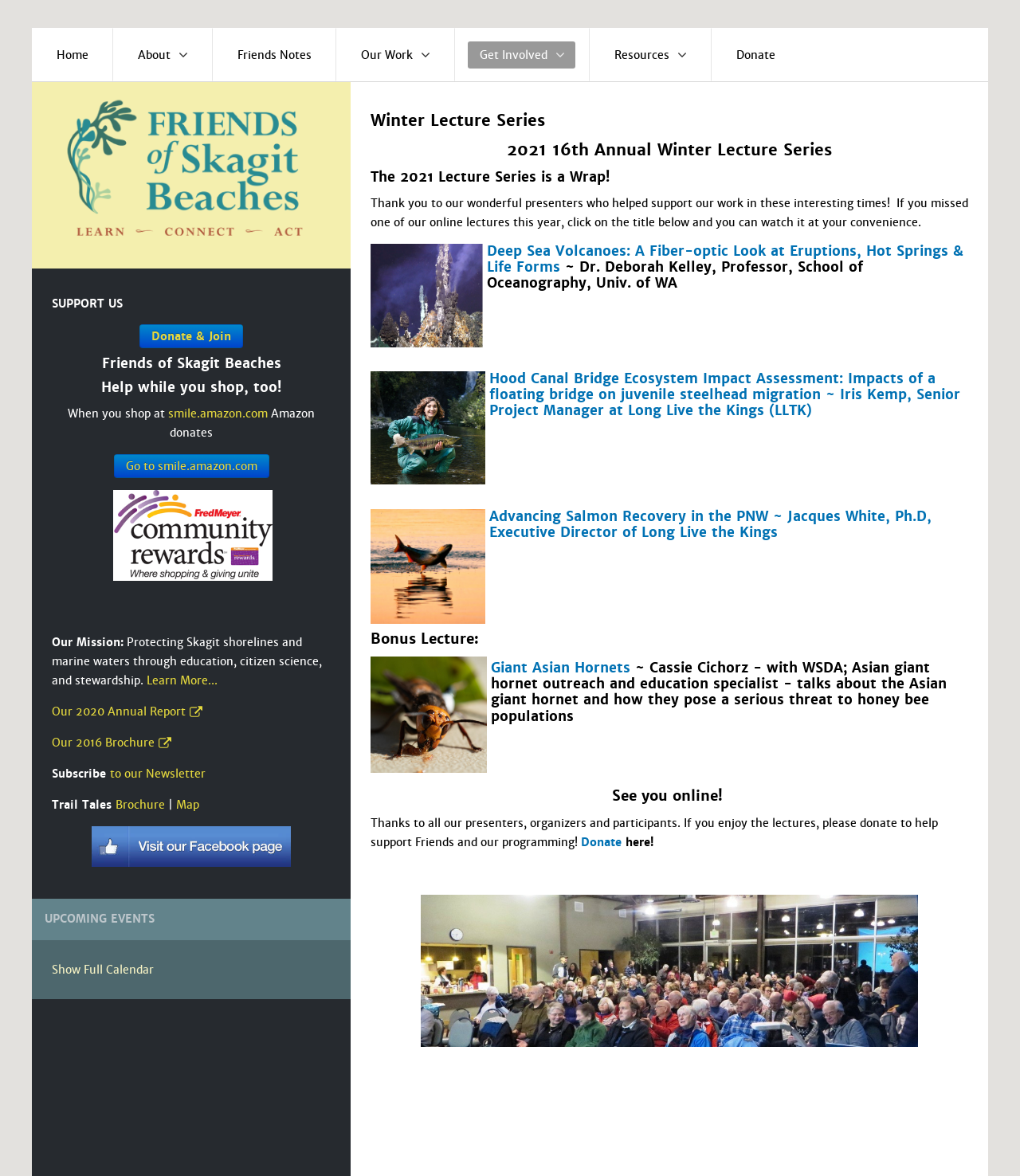Find and specify the bounding box coordinates that correspond to the clickable region for the instruction: "Contact Us".

None